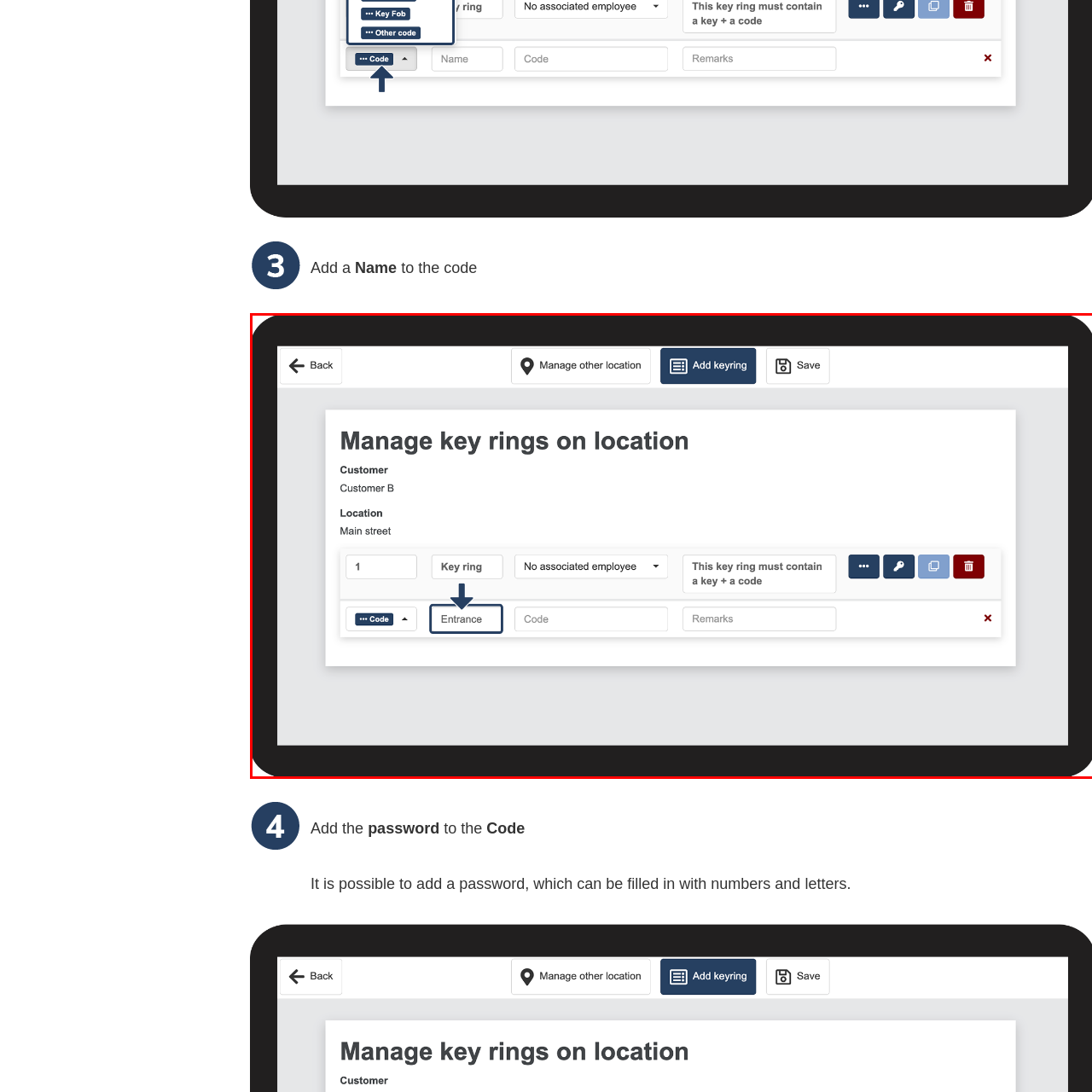Create an extensive description for the image inside the red frame.

The image showcases a user interface screen titled "Manage key rings on location." It displays relevant fields for managing key rings associated with a specific customer, identified as "Customer B," at a location labeled as "Main street." The interface includes a section to add key ring entries, featuring various input fields, including one marked "Entrance" which indicates a specific key requirement. Located at the top of the screen are navigation buttons, including options to return, manage another location, add a key ring, and save changes. The design emphasizes user interaction, facilitating the organization and tracking of key rings linked to different entrances or locations.